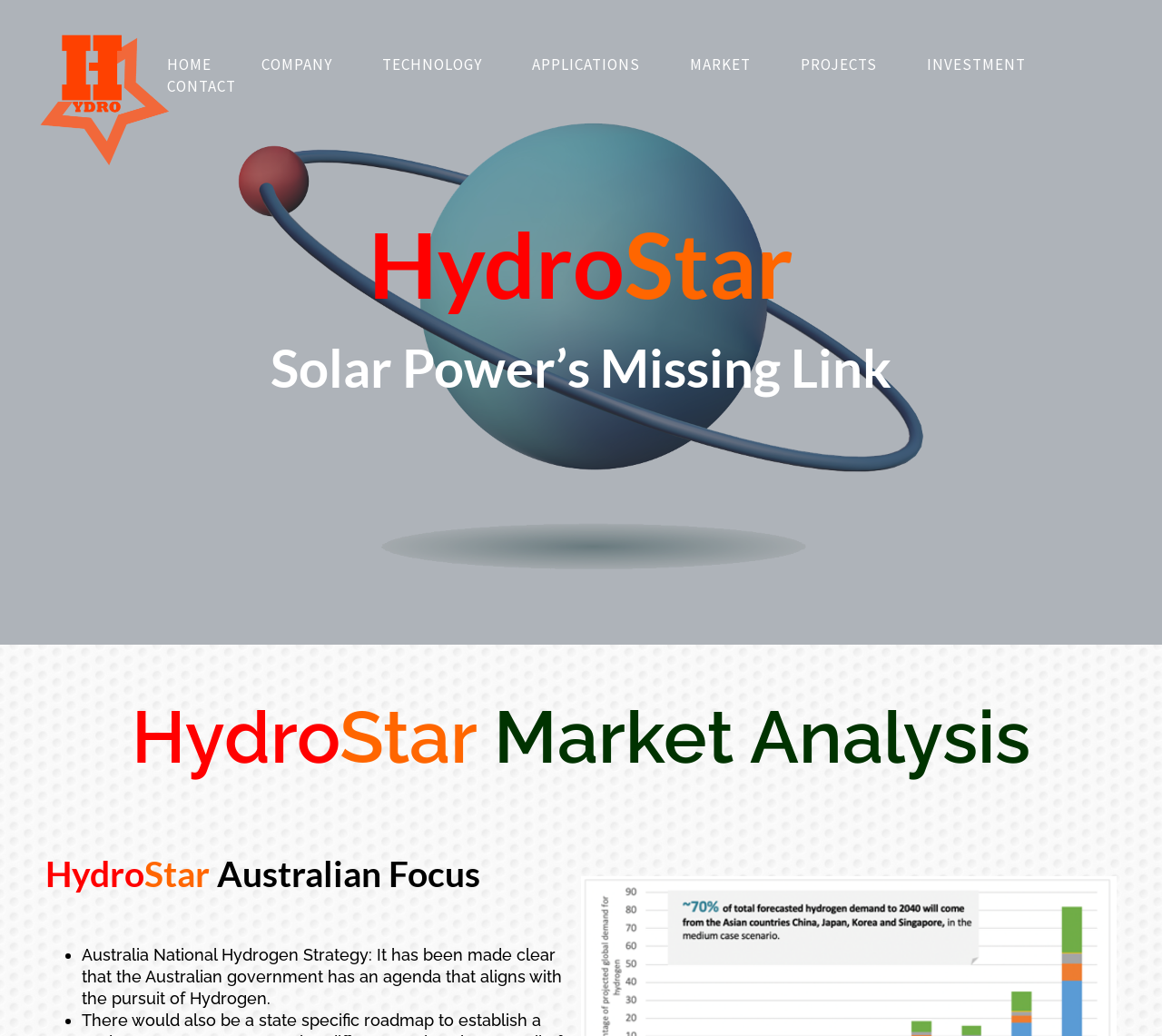Could you locate the bounding box coordinates for the section that should be clicked to accomplish this task: "click on HOME link".

[0.144, 0.052, 0.182, 0.073]